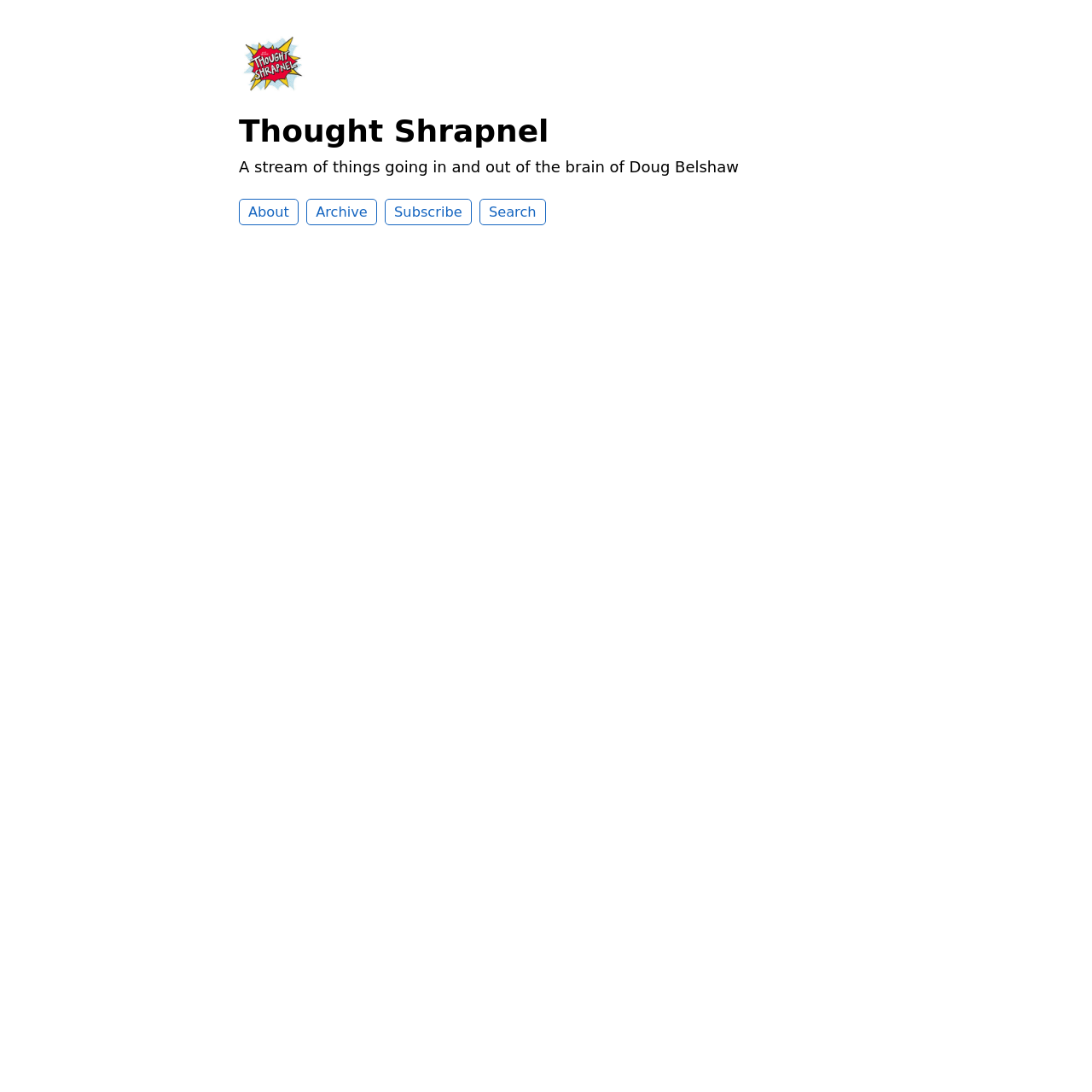What is the author's name?
Please provide a full and detailed response to the question.

The StaticText element with the description 'A stream of things going in and out of the brain of Doug Belshaw' suggests that Doug Belshaw is the author of the webpage.